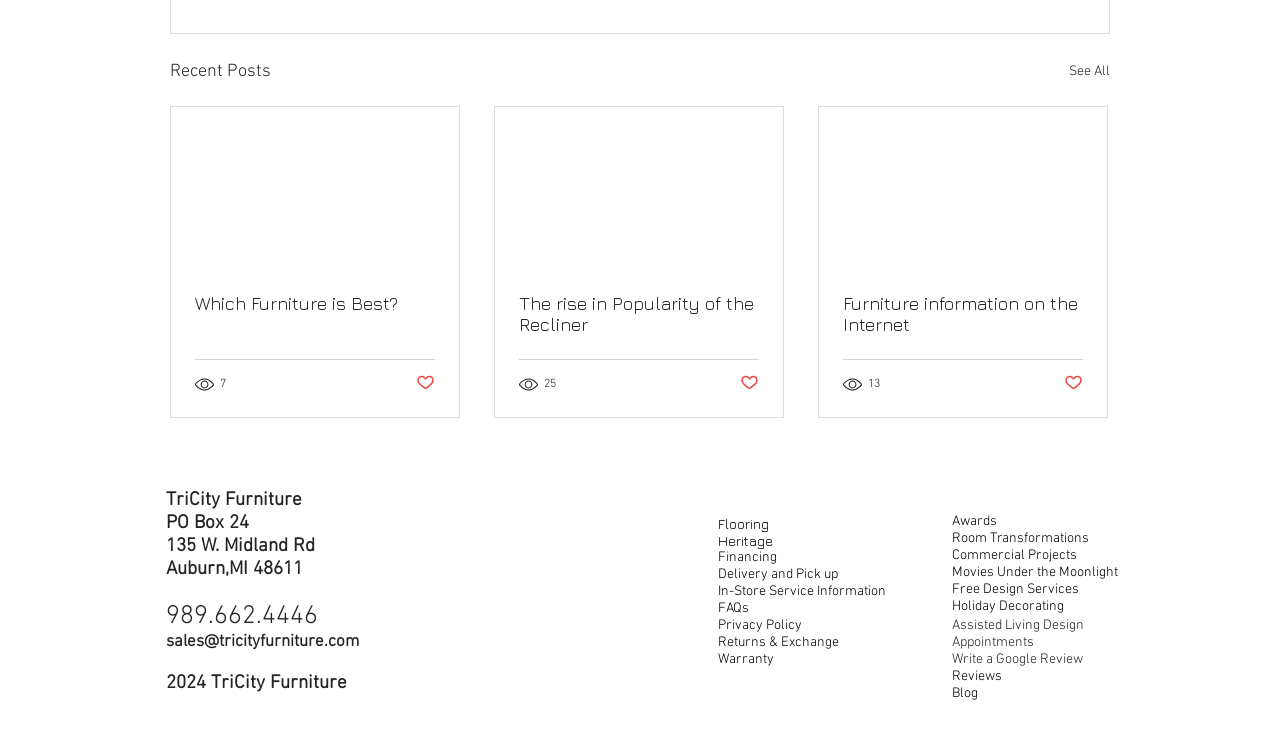Identify the bounding box of the UI element that matches this description: "Returns & Exchange".

[0.561, 0.856, 0.655, 0.879]